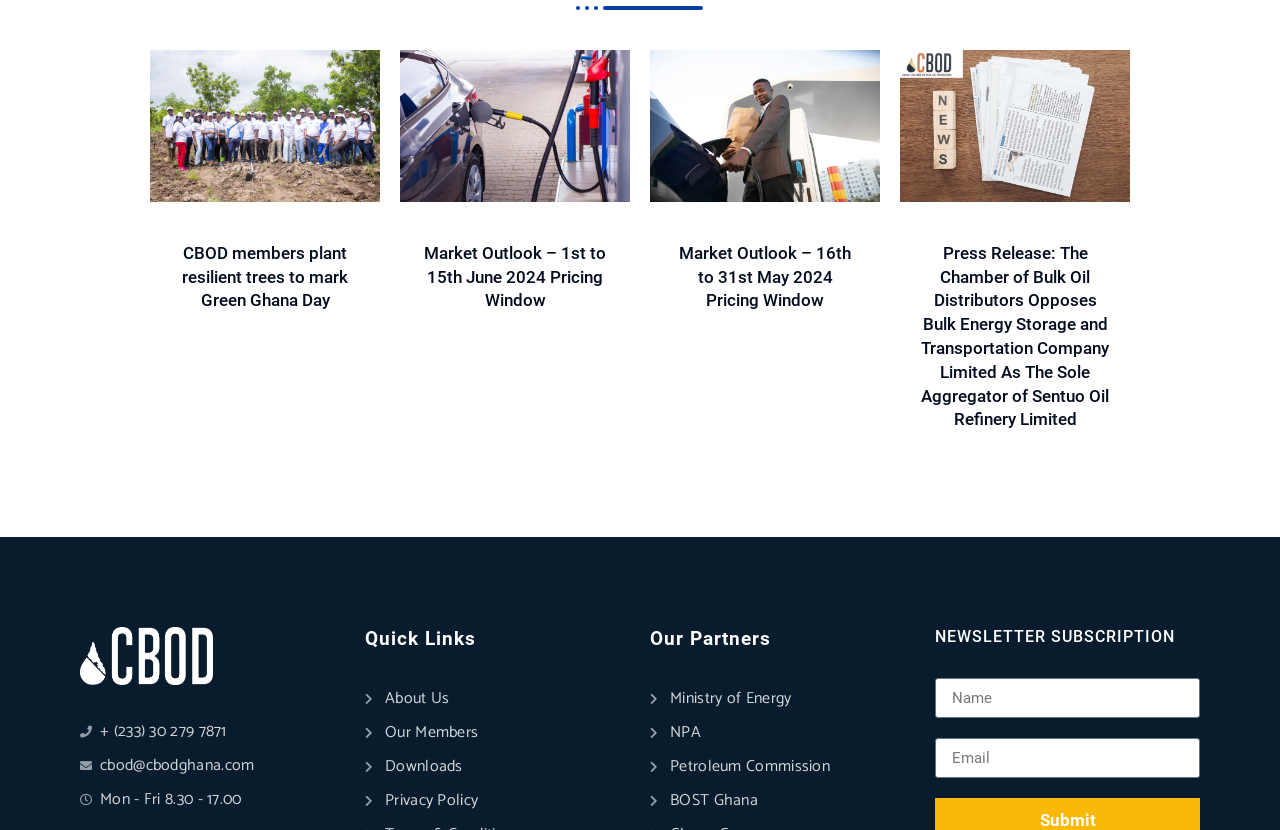Kindly determine the bounding box coordinates for the clickable area to achieve the given instruction: "Click the logo".

None